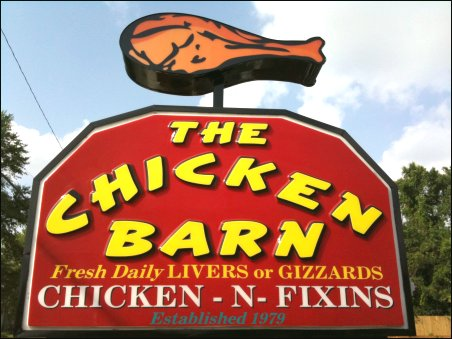Elaborate on the image with a comprehensive description.

The image features a vibrant sign for "The Chicken Barn," prominently displaying its name in bold, colorful letters. Above the name, a graphic of a chicken drumstick adds a playful touch to the design. The sign emphasizes that the establishment offers "Fresh Daily LIVERS or GIZZARDS," catering to fans of unique chicken dishes. Below this, the phrase "CHICKEN - N - FIXINS" highlights the extensive menu options available. The sign is framed in a striking shape, with the establishment's founding year, "Established 1979," notable at the bottom, reflecting its longstanding presence in the community. The sign is set against a backdrop of trees, suggesting a welcoming exterior for both locals and visitors.